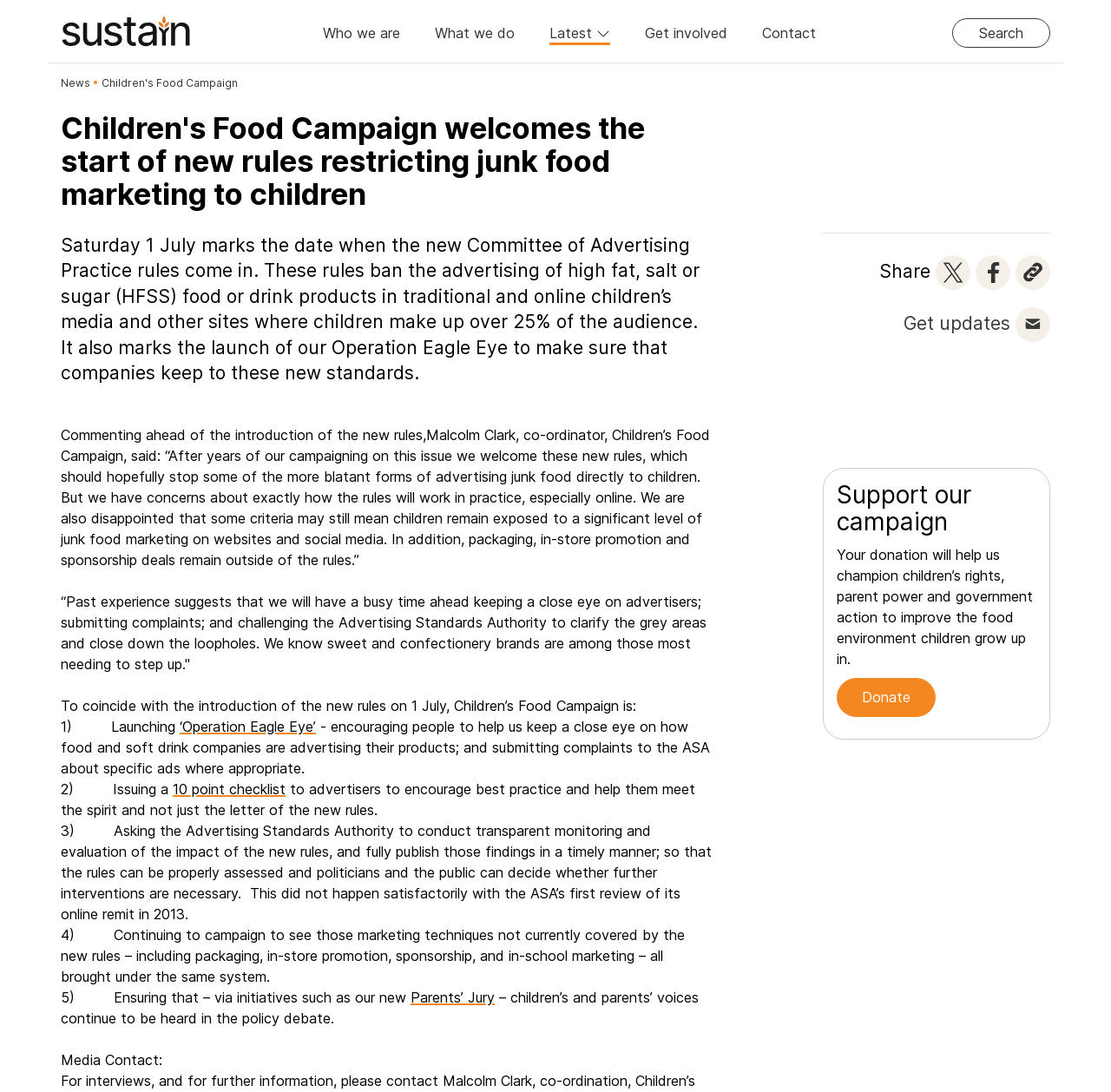Give a full account of the webpage's elements and their arrangement.

This webpage is about the Children's Food Campaign, which welcomes the start of new rules restricting junk food marketing to children. At the top of the page, there is a logo and a link to "Sustain: the alliance for better food and farming" on the left, and a search bar and several navigation links on the right. 

Below the navigation links, there is a main heading that announces the start of new rules restricting junk food marketing to children. Following this heading, there is a paragraph of text that explains the rules, which ban the advertising of high fat, salt or sugar (HFSS) food or drink products in traditional and online children's media and other sites where children make up over 25% of the audience.

On the right side of the page, there are social media links to share the article on Twitter, Facebook, and other platforms. Below the social media links, there is a link to "Get updates" and an image.

The main content of the page is a series of quotes and paragraphs from Malcolm Clark, the coordinator of the Children's Food Campaign, discussing the new rules and the campaign's concerns about their implementation. The text is divided into sections, with headings and bullet points, and includes links to "Operation Eagle Eye" and a "10 point checklist" for advertisers.

At the bottom of the page, there is a section with a heading "Support our campaign" and a paragraph explaining how donations can help the campaign. There is also a "Donate" link and a "Media Contact" section with a name and email address.

Throughout the page, there are several images, including the logo of Sustain and icons for social media platforms. The layout is clean and easy to read, with clear headings and concise text.